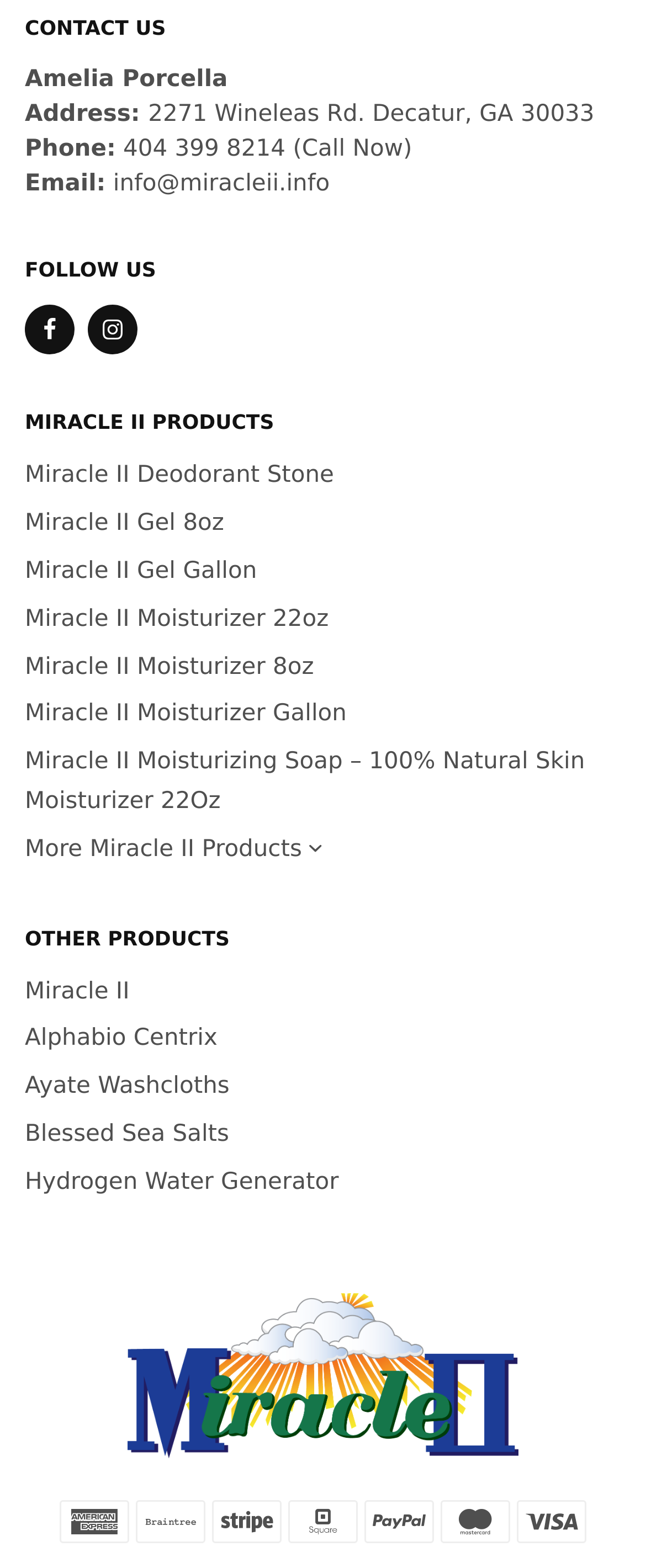Using the provided element description, identify the bounding box coordinates as (top-left x, top-left y, bottom-right x, bottom-right y). Ensure all values are between 0 and 1. Description: info@miracleii.info

[0.175, 0.109, 0.51, 0.126]